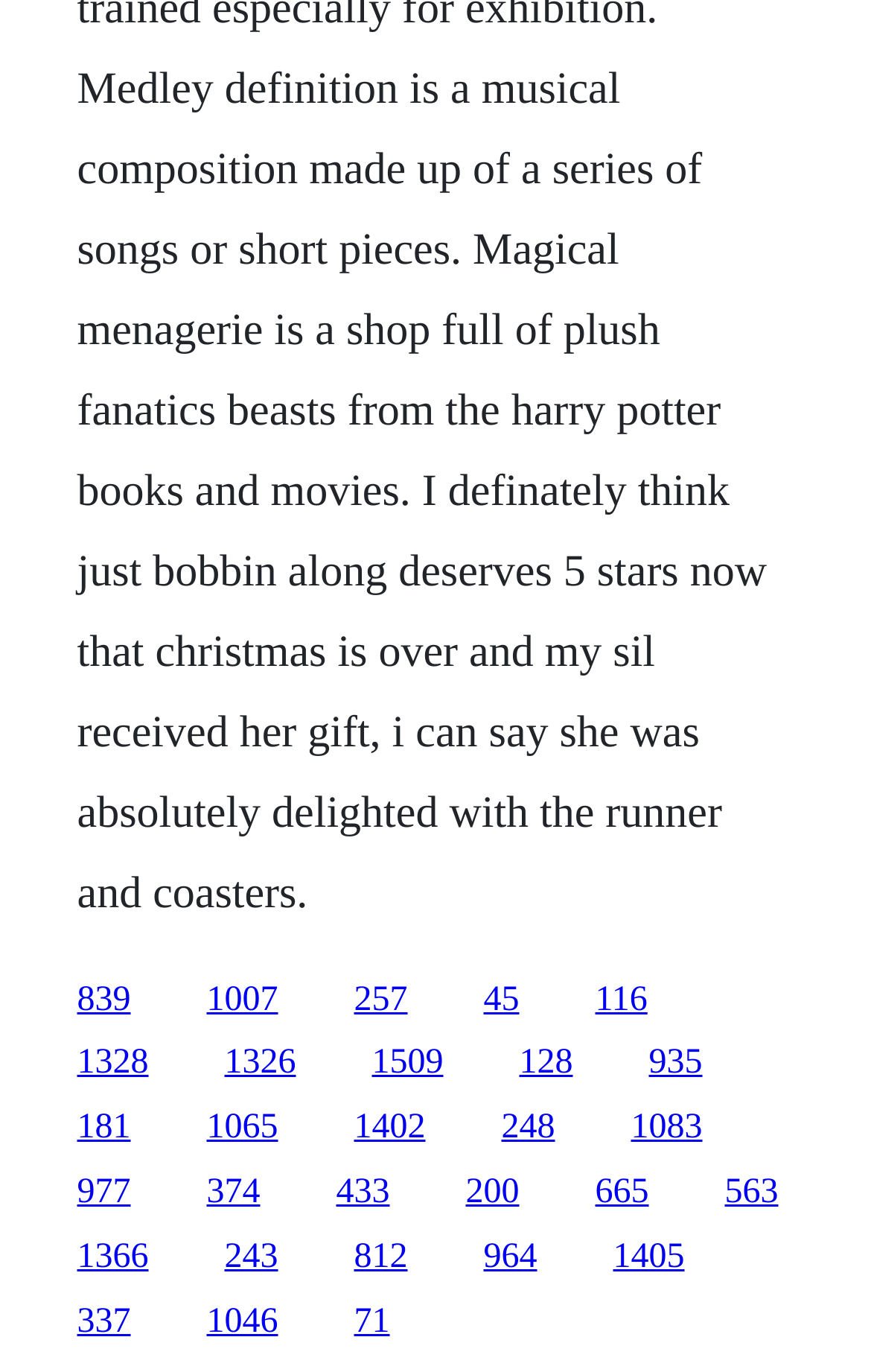Identify the bounding box coordinates of the clickable region necessary to fulfill the following instruction: "visit the third link". The bounding box coordinates should be four float numbers between 0 and 1, i.e., [left, top, right, bottom].

[0.406, 0.714, 0.468, 0.742]